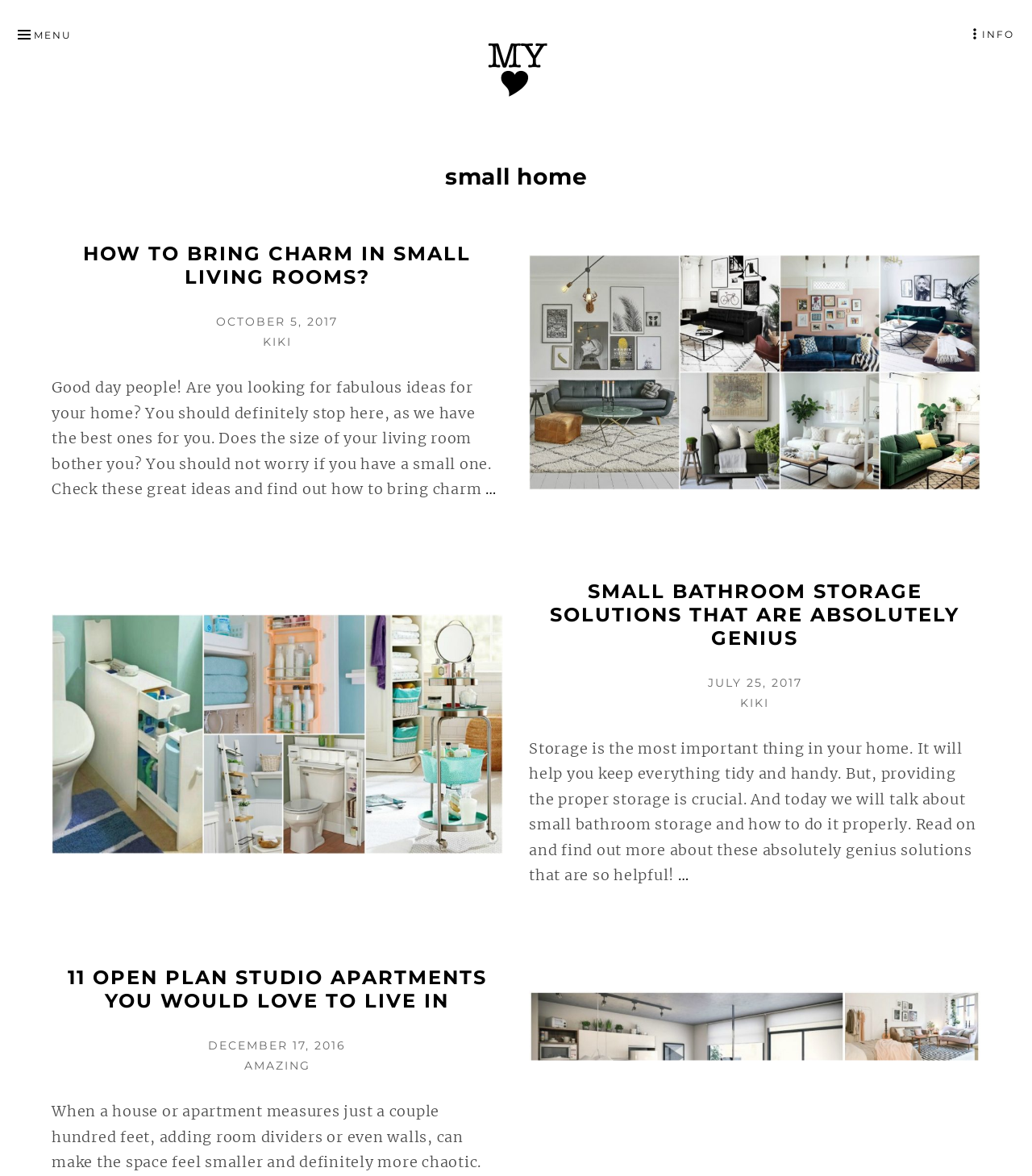What is the date of the second article?
Examine the image closely and answer the question with as much detail as possible.

The date of the second article is 'JULY 25, 2017' which is a link element located within an article element, with a bounding box coordinate of [0.686, 0.574, 0.777, 0.587].